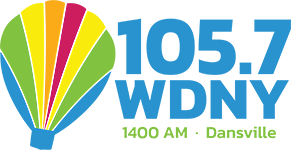Describe the image in great detail, covering all key points.

The image prominently features the logo of 105.7 WDNY, a radio station based in Dansville, New York. The design includes a visually striking hot air balloon rendered in vibrant colors such as green, yellow, red, and blue, symbolizing a lively and uplifting atmosphere. Below the balloon, the station's name is displayed in bold, blue letters that pronounce "105.7 WDNY," while smaller text identifies the frequency as "1400 AM" and the location as "Dansville." This logo conveys a sense of community engagement and entertainment, emphasizing the station's local presence and its commitment to serving listeners with diverse programming.